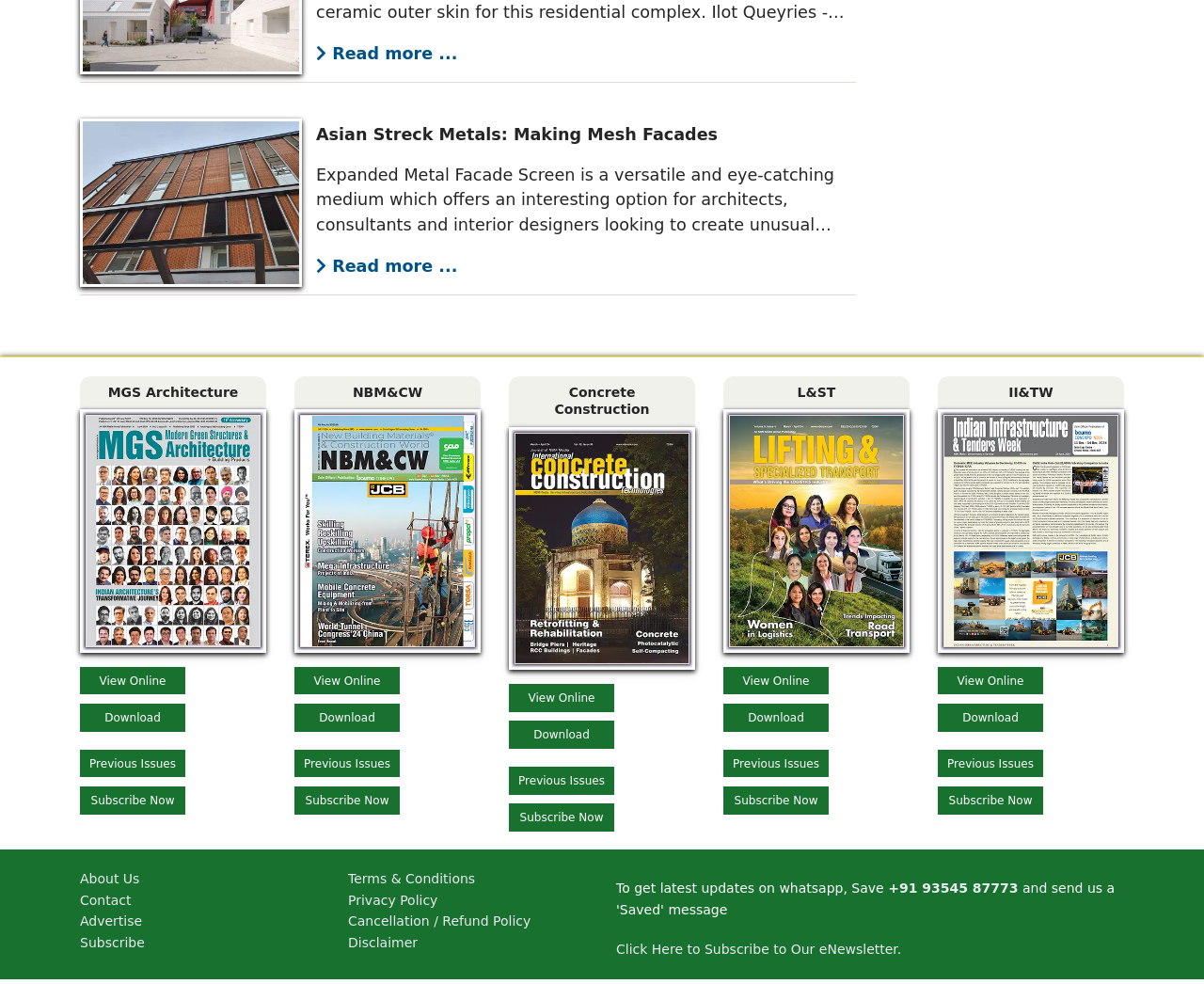Determine the bounding box coordinates of the target area to click to execute the following instruction: "Download Concrete Construction."

[0.423, 0.733, 0.51, 0.761]